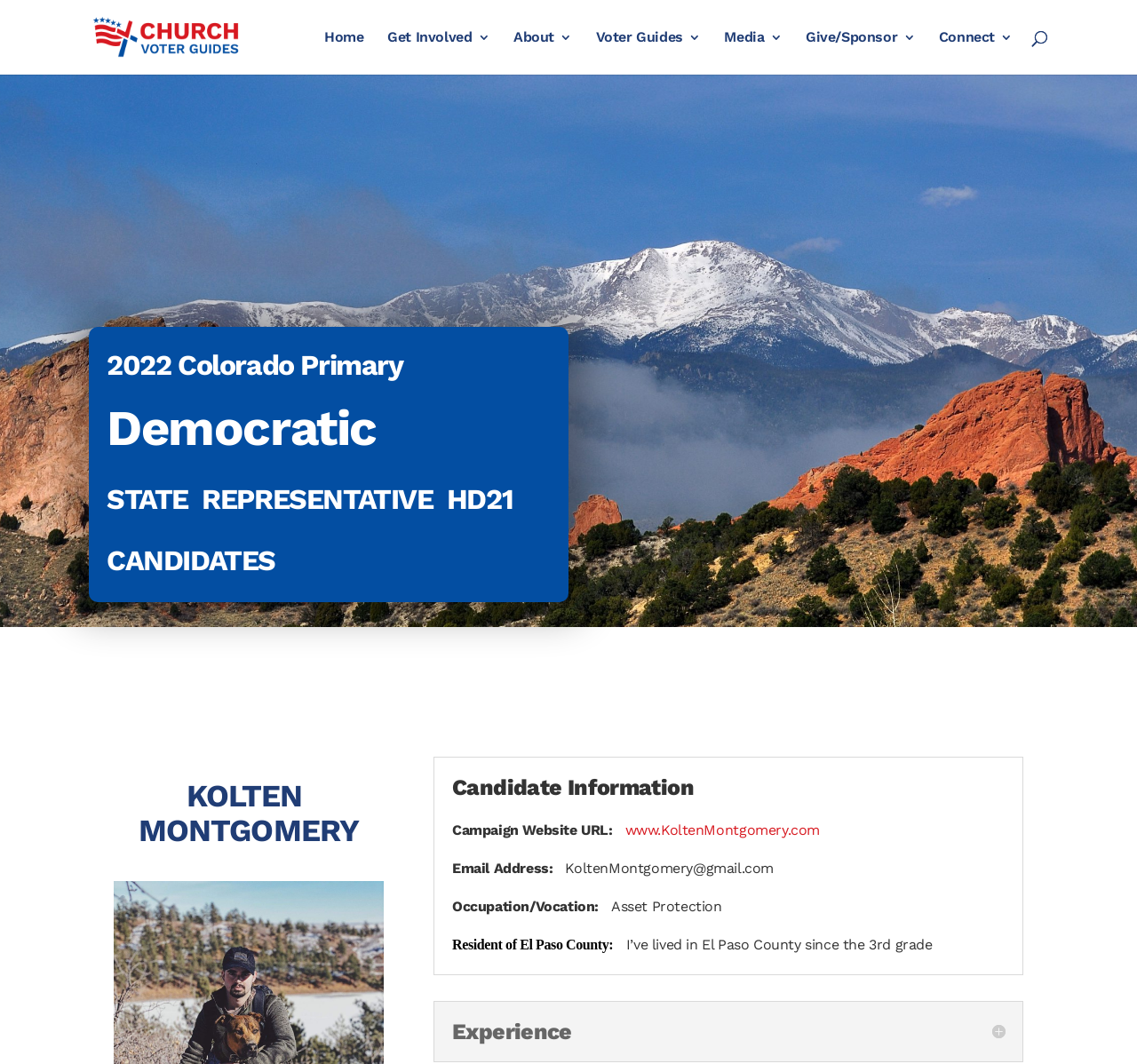What is the name of the candidate featured on this webpage?
Please provide a full and detailed response to the question.

I looked at the headings on the webpage and found the name 'Kolten Montgomery' under the 'STATE REPRESENTATIVE HD21 CANDIDATES' heading. This is the name of the candidate featured on this webpage.